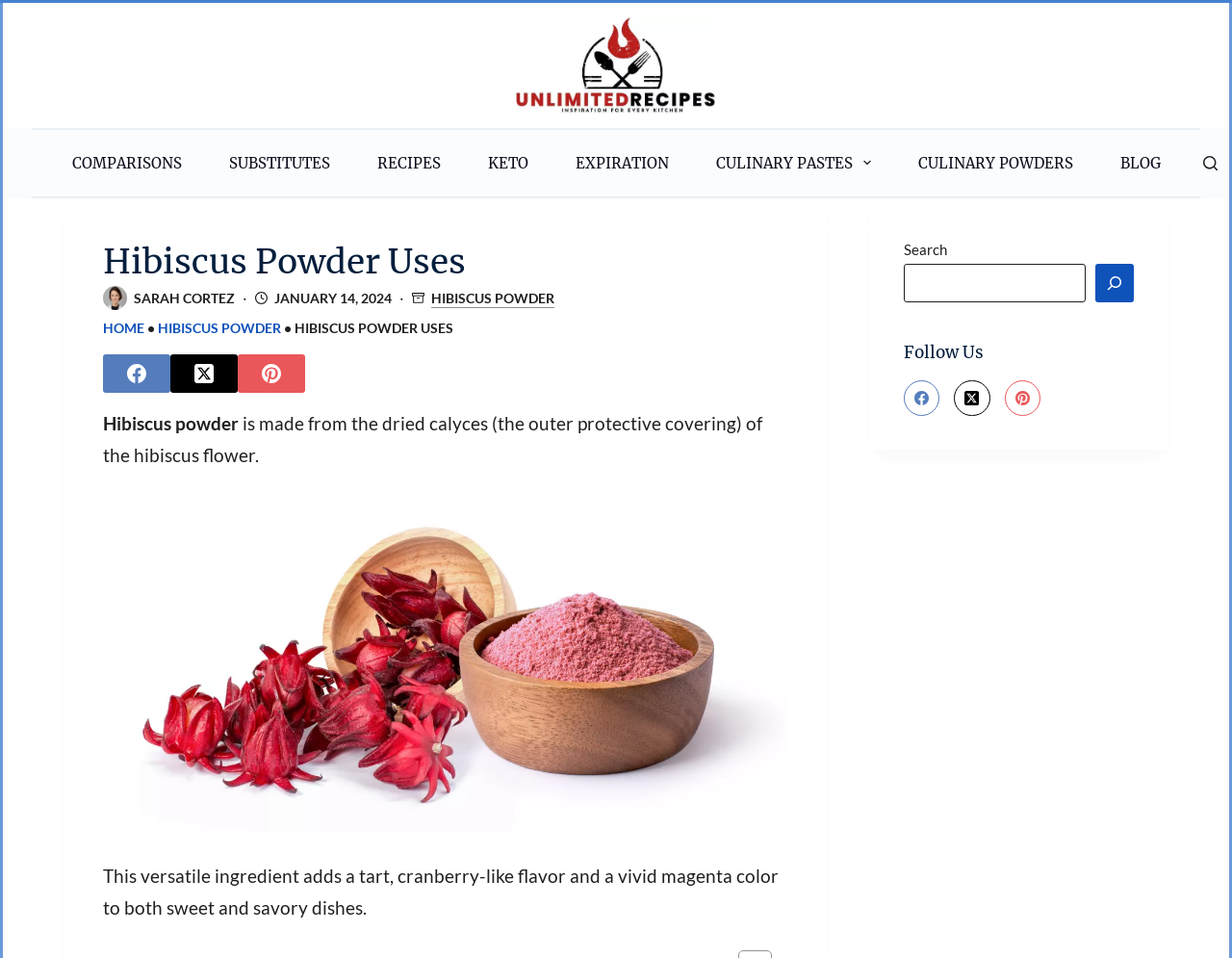Using the information in the image, could you please answer the following question in detail:
What is the color of hibiscus powder?

The webpage states that hibiscus powder adds a vivid magenta color to both sweet and savory dishes, as mentioned in the text 'This versatile ingredient adds a tart, cranberry-like flavor and a vivid magenta color to both sweet and savory dishes.'